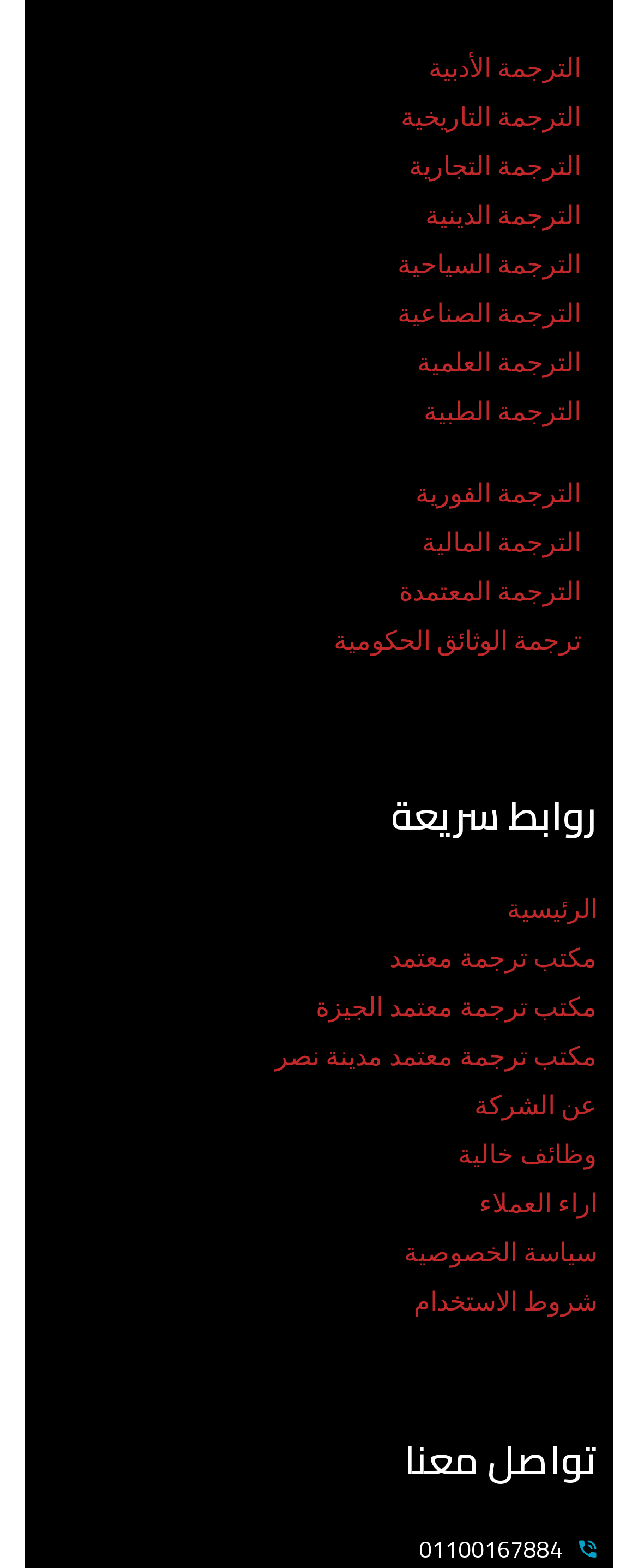Specify the bounding box coordinates of the area that needs to be clicked to achieve the following instruction: "check customer reviews".

[0.751, 0.753, 0.936, 0.784]